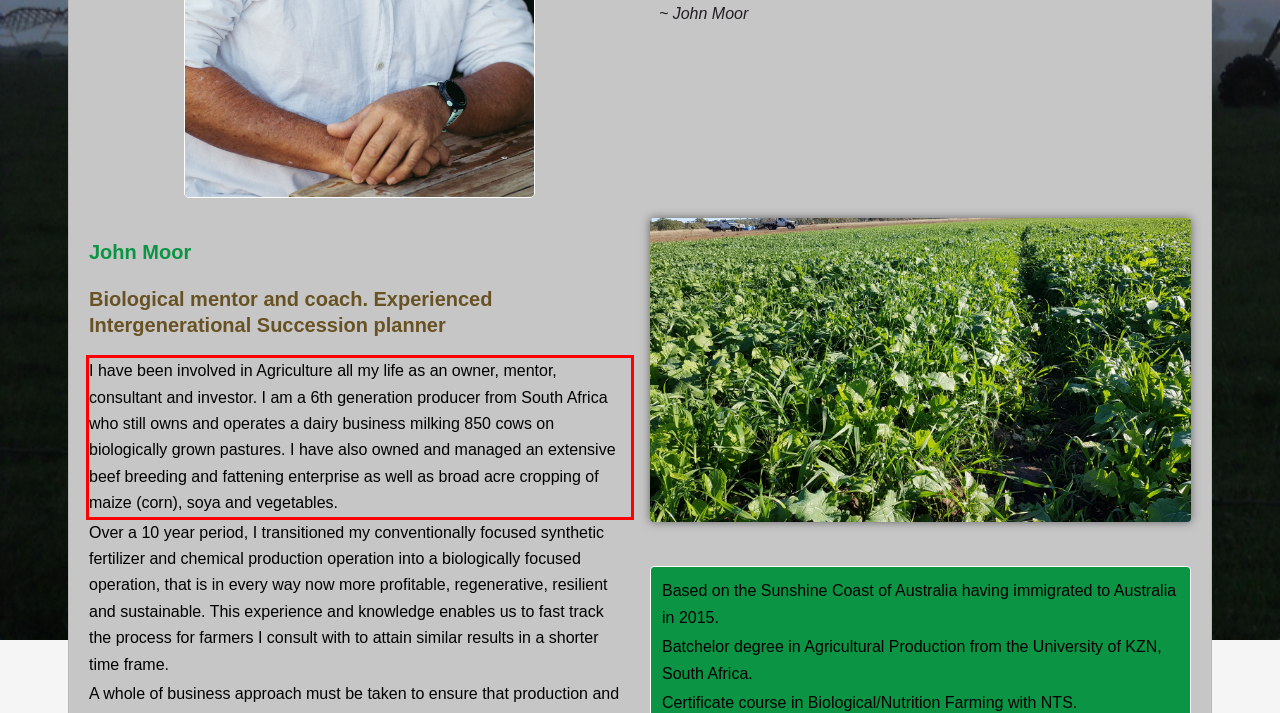You are presented with a screenshot containing a red rectangle. Extract the text found inside this red bounding box.

I have been involved in Agriculture all my life as an owner, mentor, consultant and investor. I am a 6th generation producer from South Africa who still owns and operates a dairy business milking 850 cows on biologically grown pastures. I have also owned and managed an extensive beef breeding and fattening enterprise as well as broad acre cropping of maize (corn), soya and vegetables.